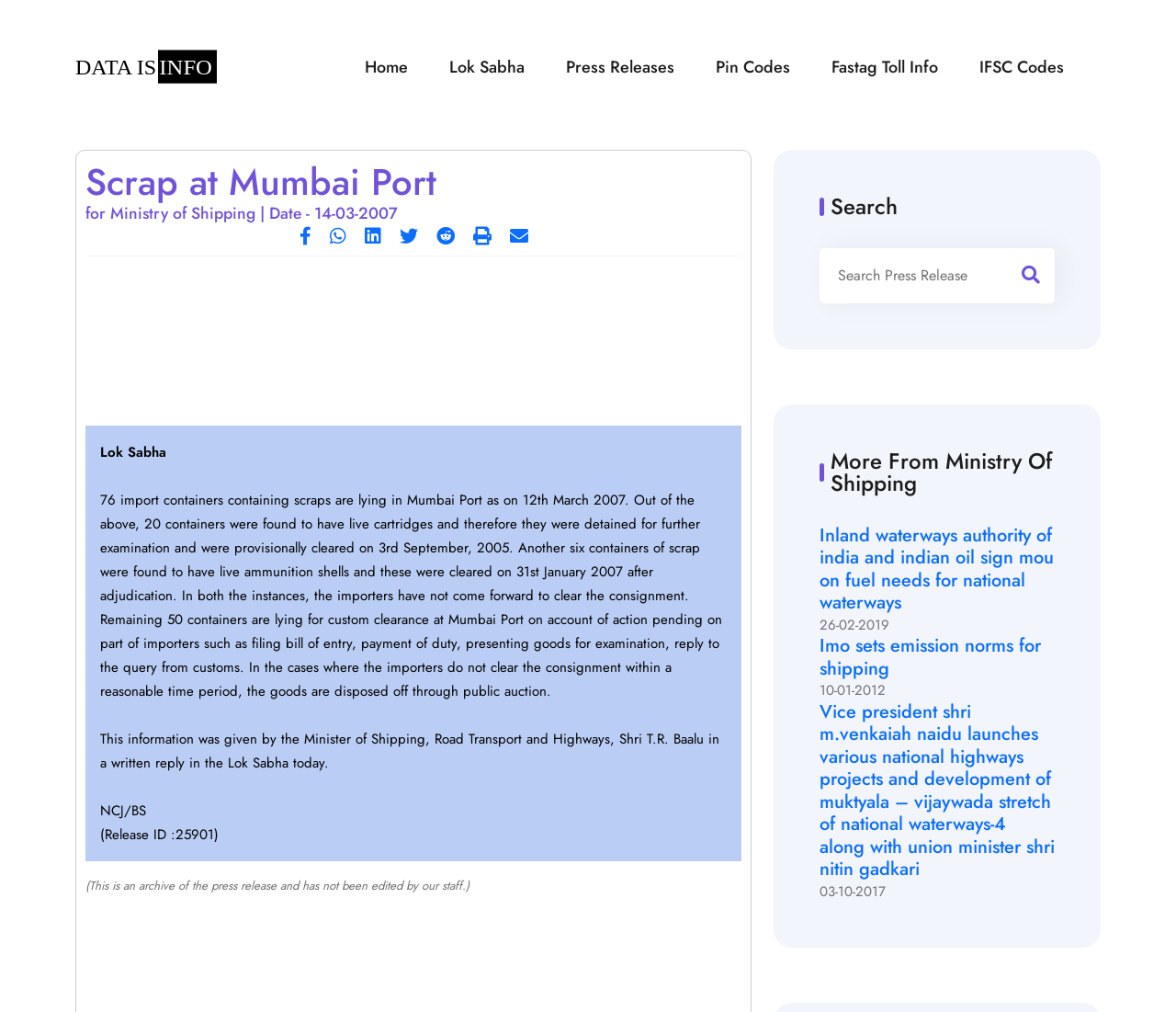Identify the bounding box of the UI element that matches this description: "Pin Codes".

[0.609, 0.044, 0.672, 0.089]